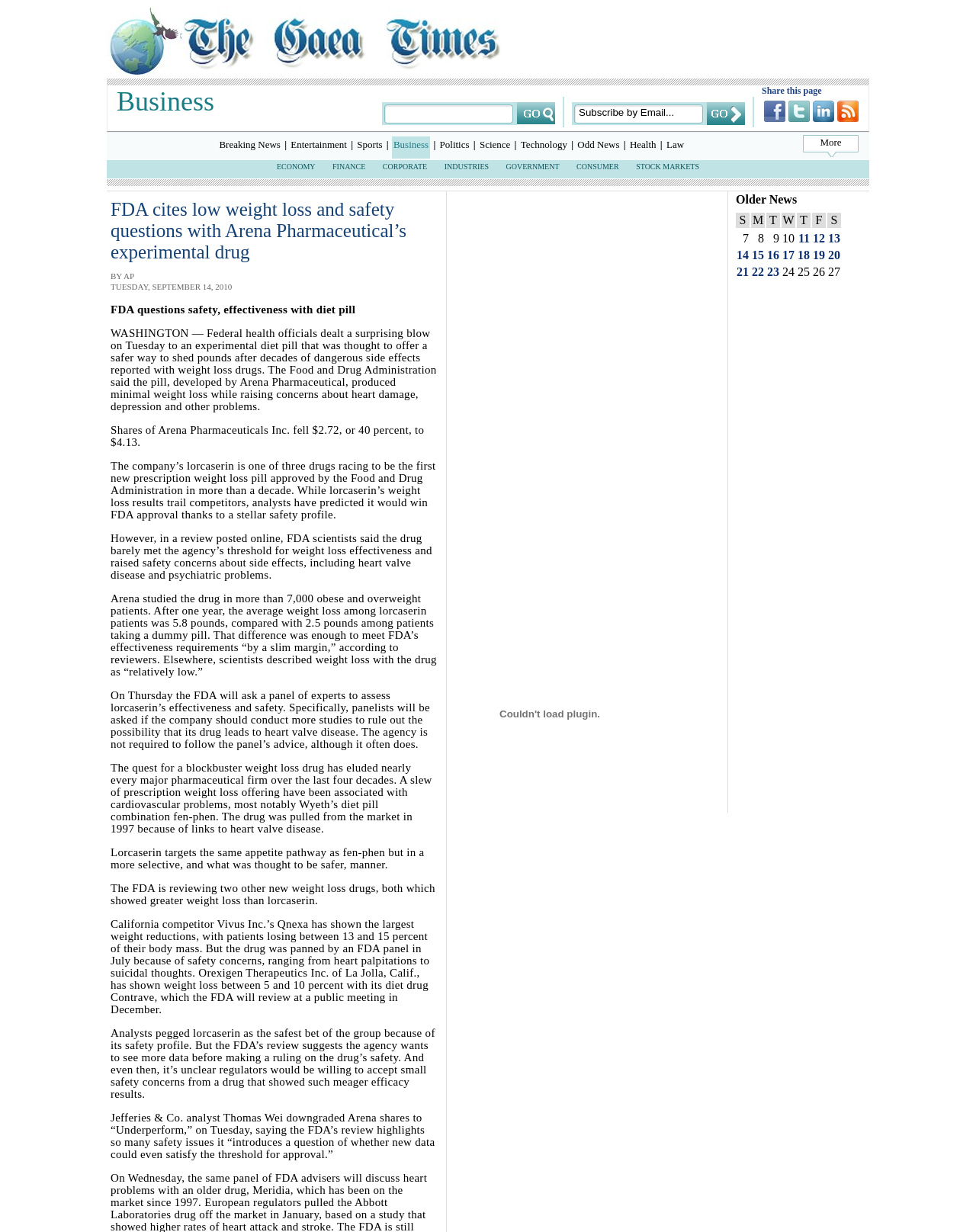Using a single word or phrase, answer the following question: 
What is the name of the diet pill developed by Arena Pharmaceuticals?

lorcaserin